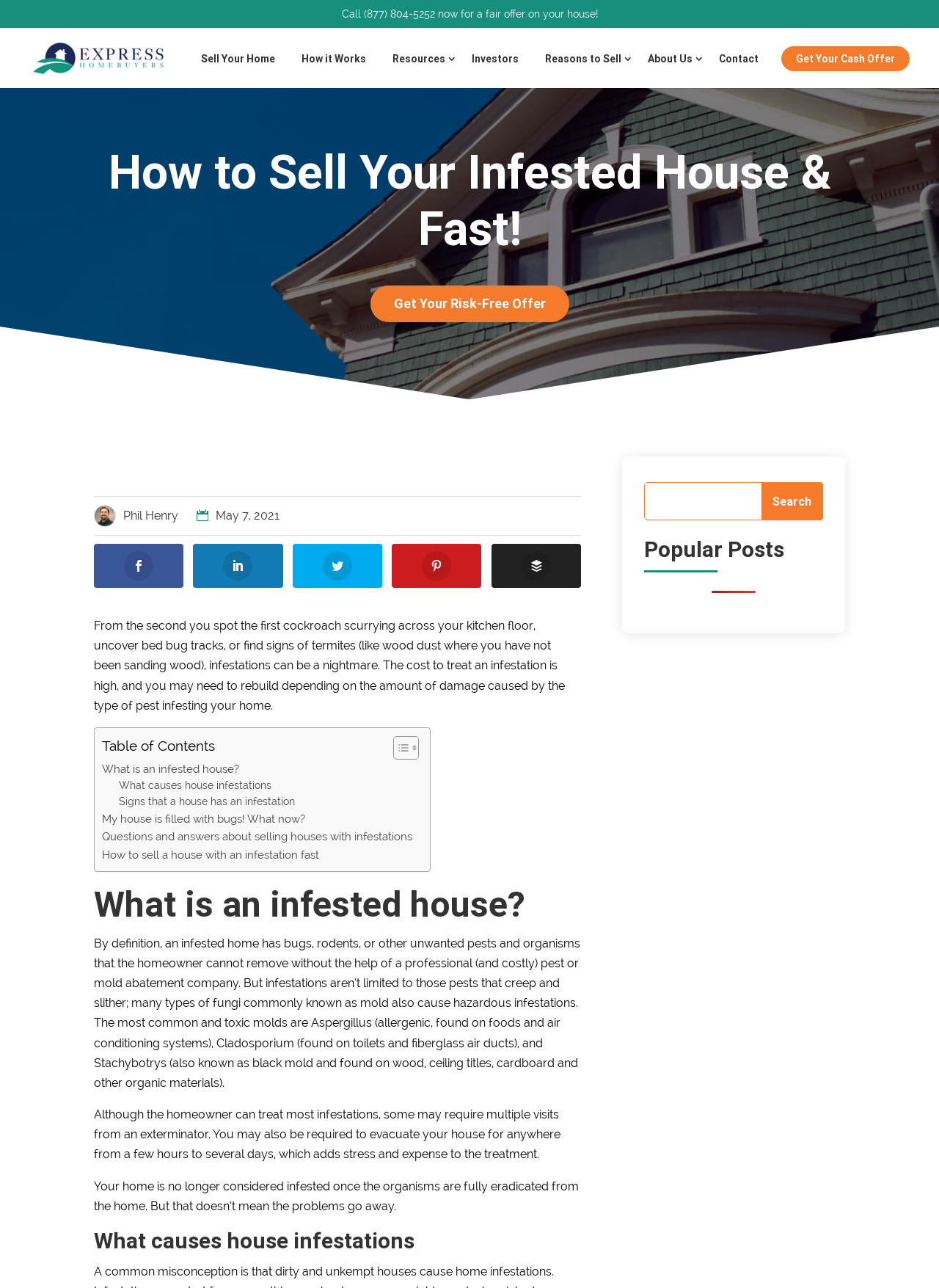What are the types of pests that can infest a house?
Refer to the image and offer an in-depth and detailed answer to the question.

The types of pests can be found in the article content, which mentions that infestations can be caused by bugs, rodents, or other unwanted pests and organisms, including mold.